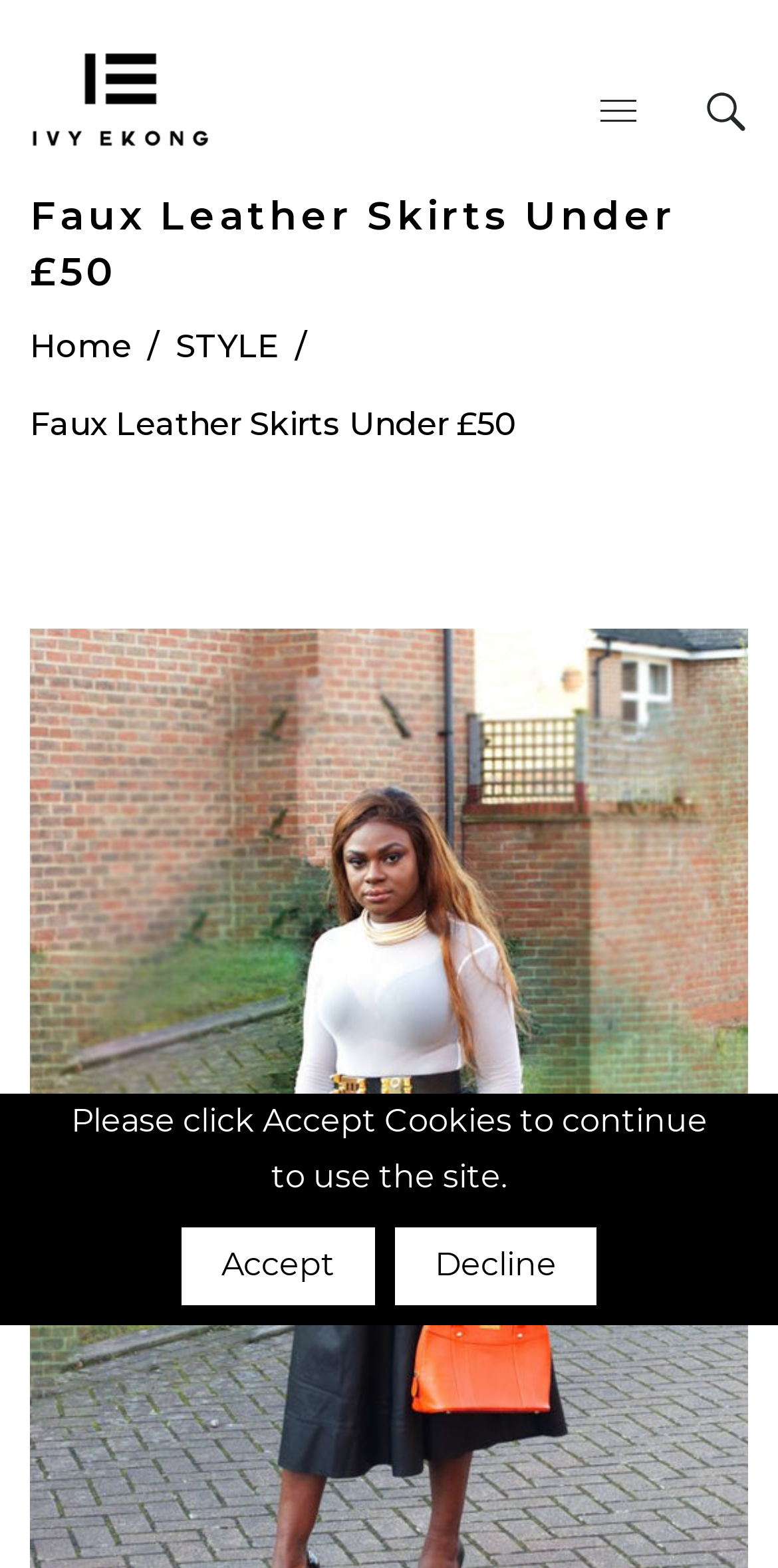Answer the question below using just one word or a short phrase: 
What is the price range of the skirts?

Under £50